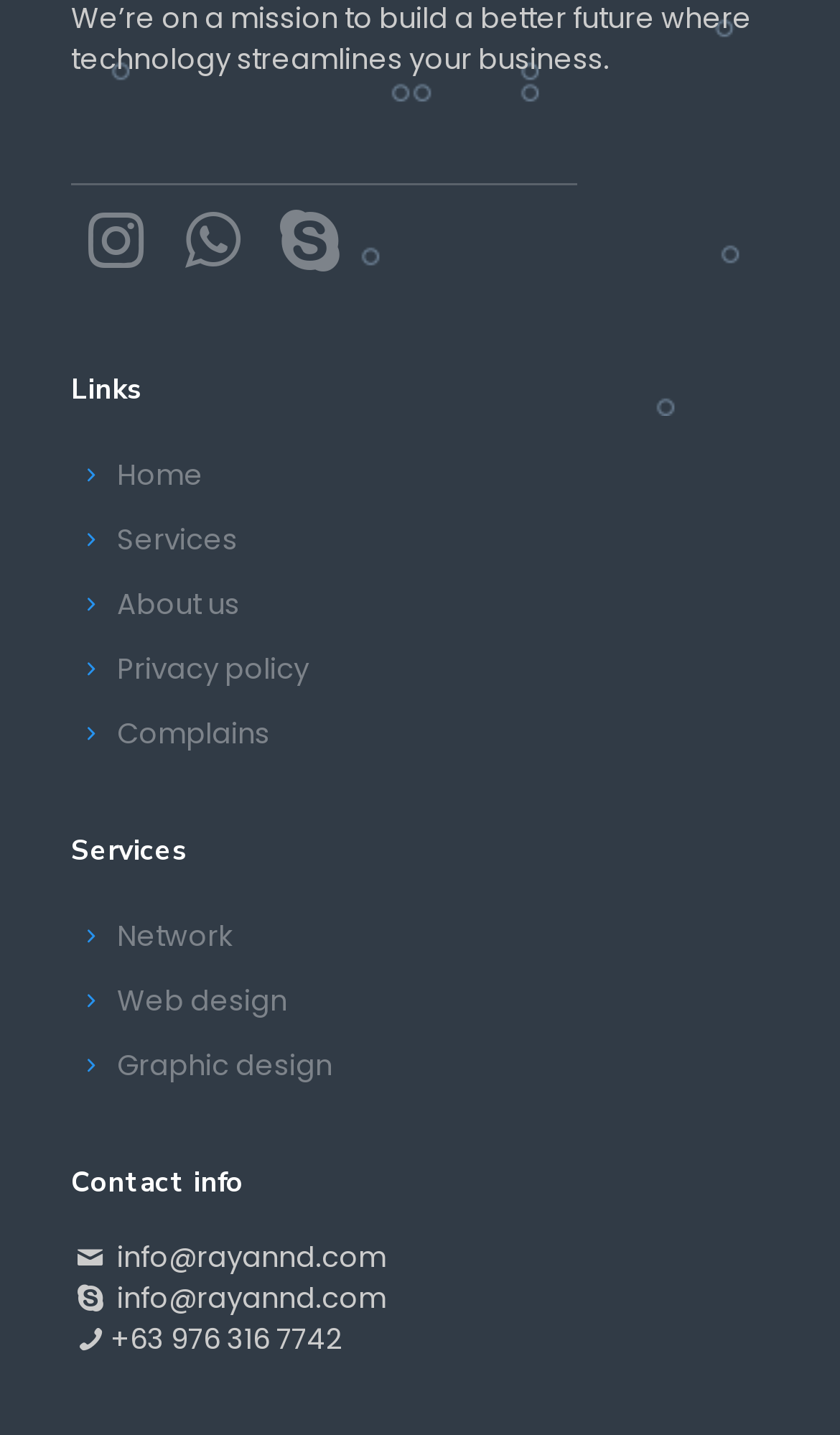What is the phone number provided?
Please answer using one word or phrase, based on the screenshot.

+63 976 316 7742